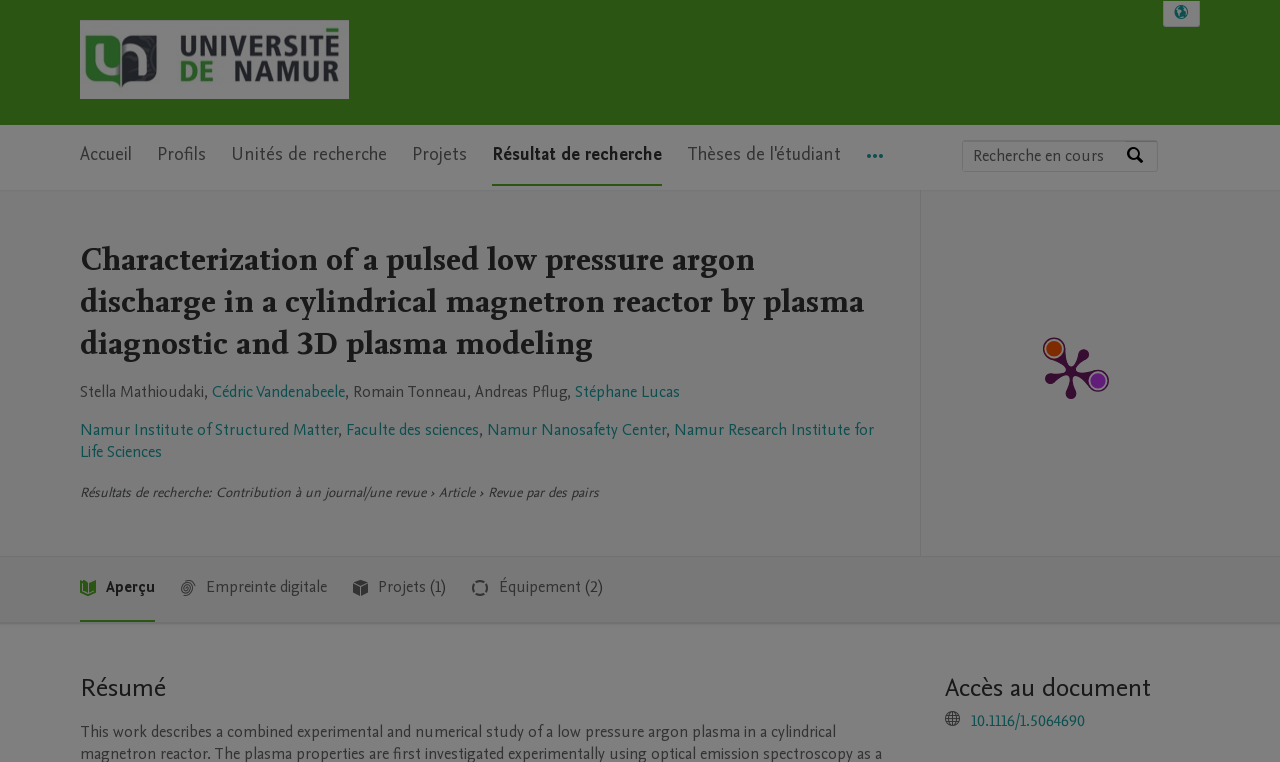Specify the bounding box coordinates of the area that needs to be clicked to achieve the following instruction: "Search by expertise, name or affiliation".

[0.752, 0.185, 0.879, 0.224]